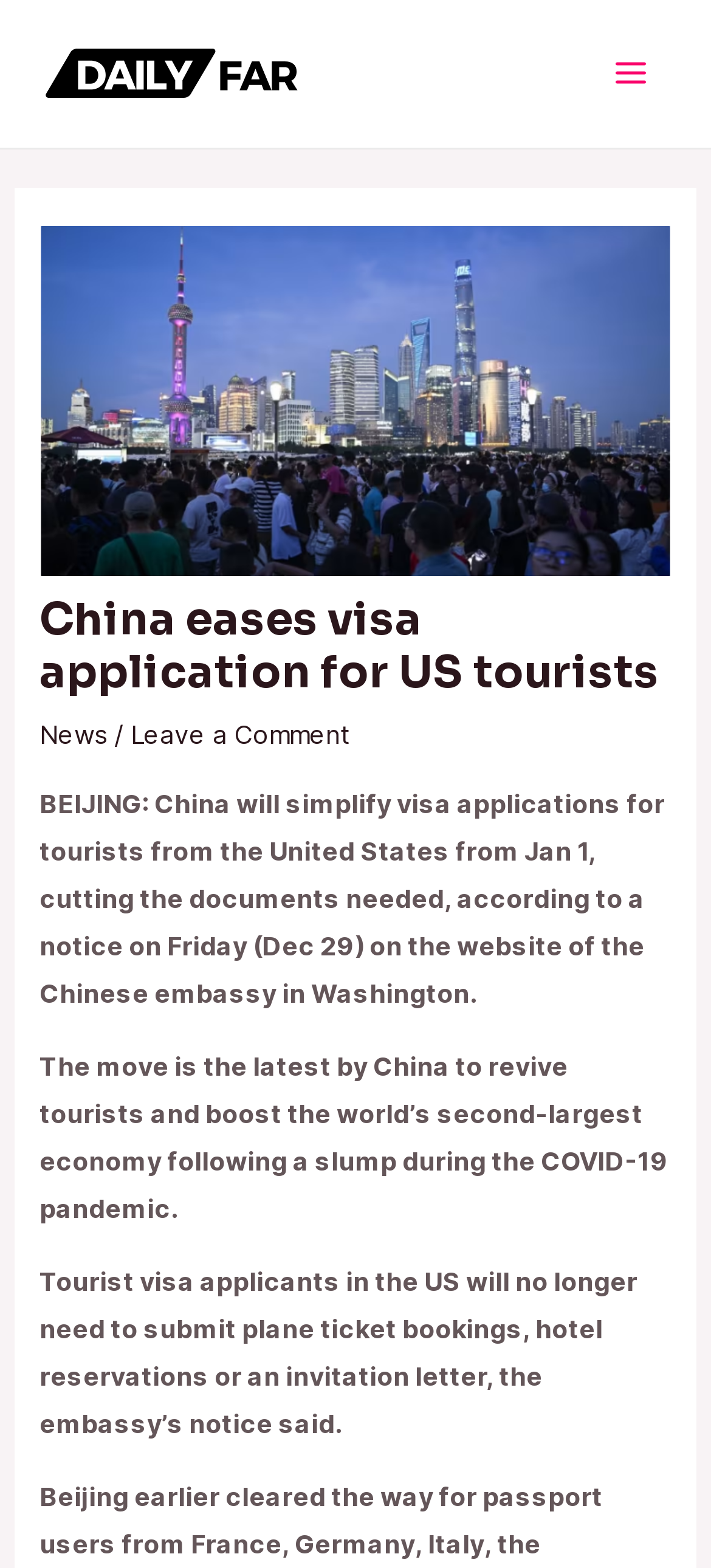What is no longer required for US tourist visa applicants?
Examine the screenshot and reply with a single word or phrase.

Plane ticket bookings, hotel reservations, or invitation letter